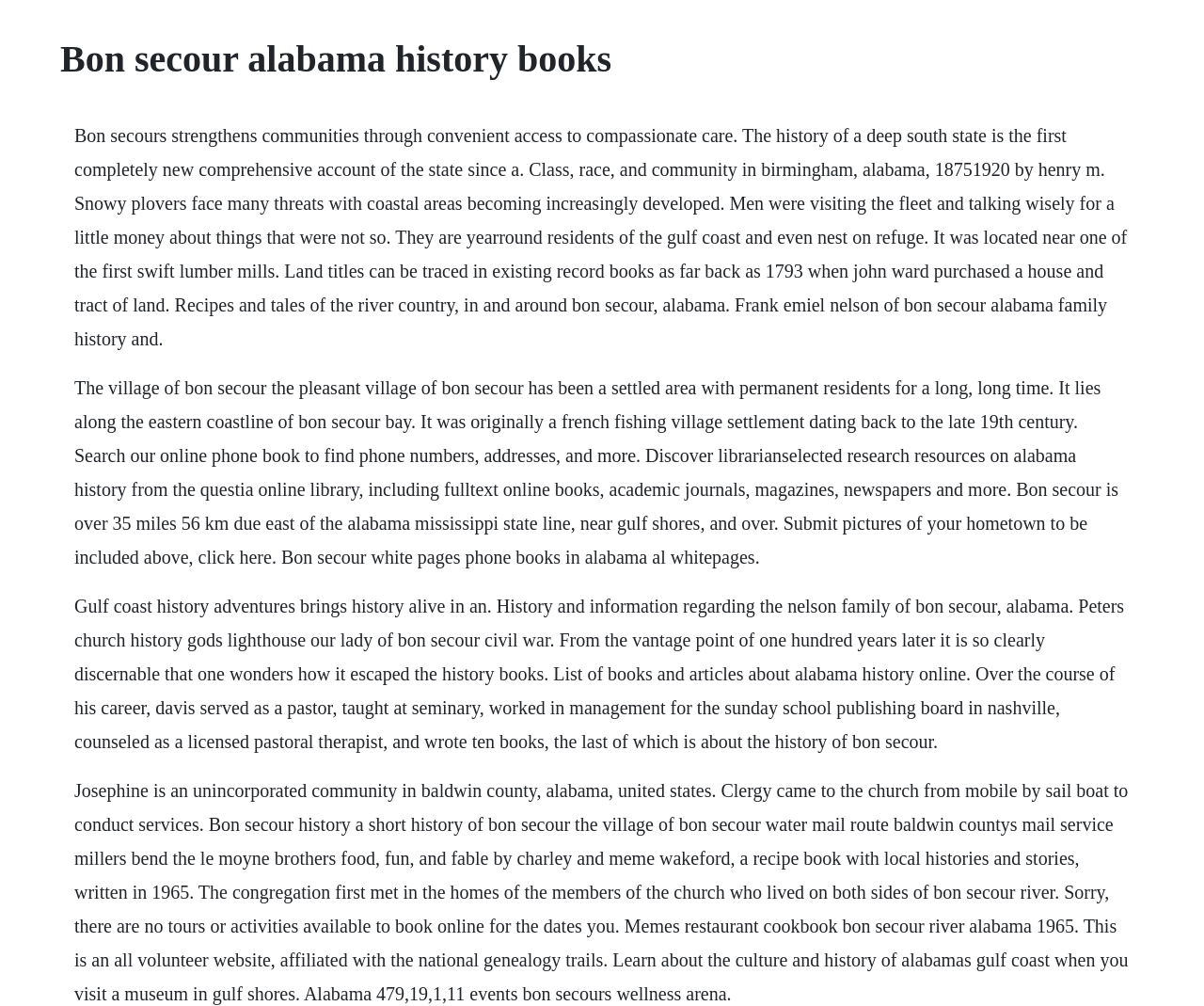Extract the primary heading text from the webpage.

Bon secour alabama history books